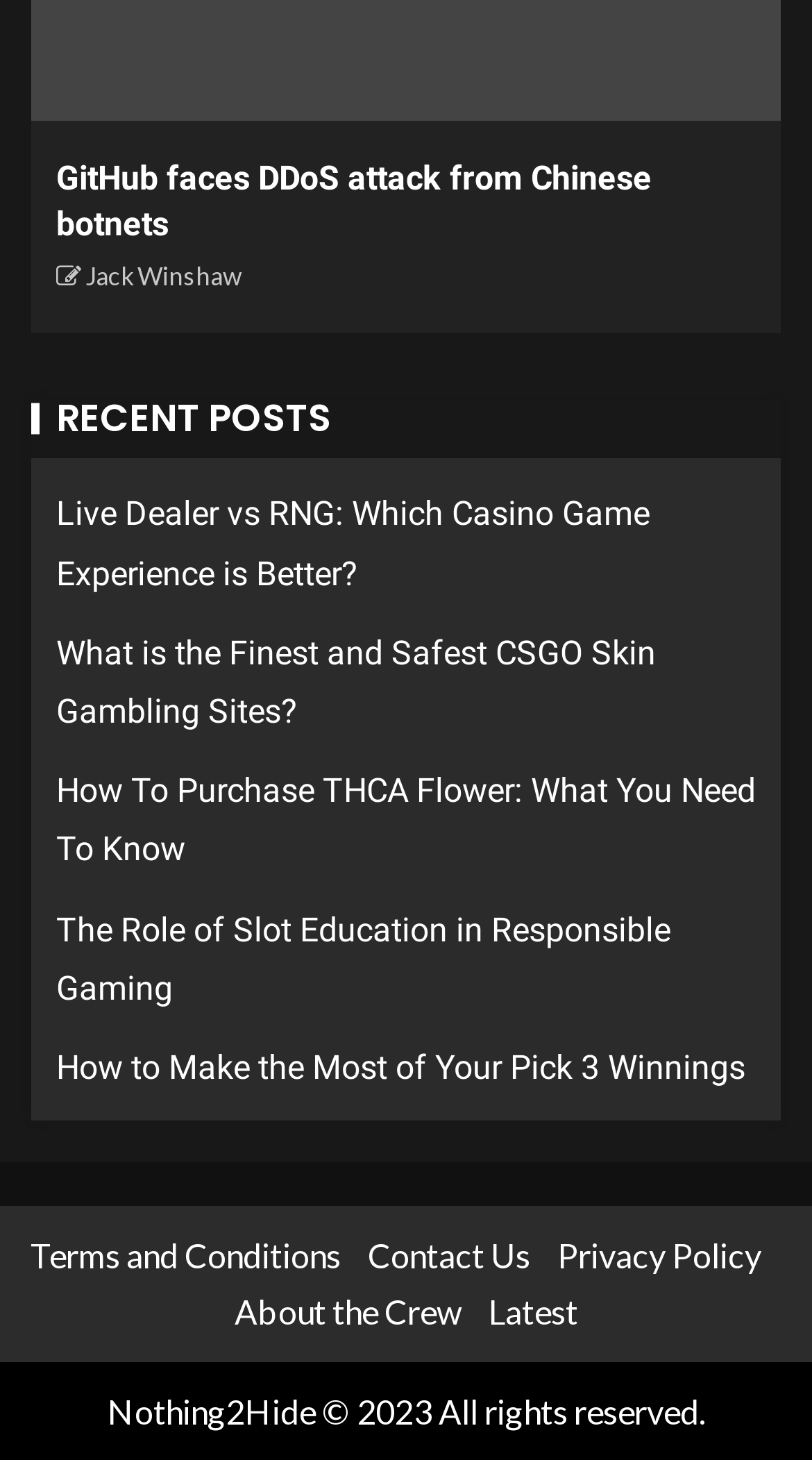Refer to the image and offer a detailed explanation in response to the question: What type of content does the website provide?

The recent posts listed on the website are related to casino games, CSGO skin gambling, and responsible gaming, which suggests that the website provides content related to casino and gaming.